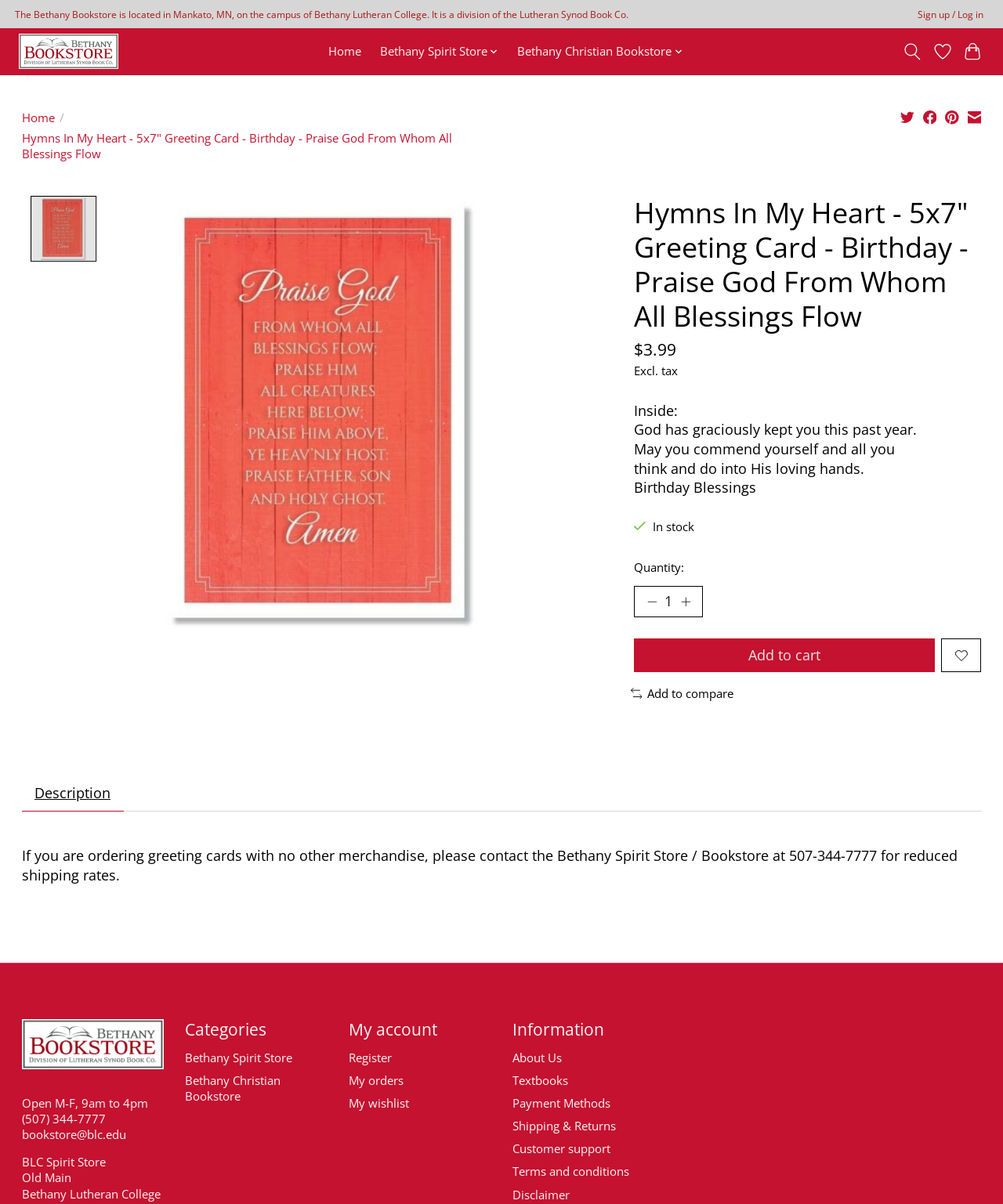Identify the bounding box for the described UI element. Provide the coordinates in (top-left x, top-left y, bottom-right x, bottom-right y) format with values ranging from 0 to 1: title="Bethany Lutheran College Bookstore"

[0.019, 0.028, 0.118, 0.057]